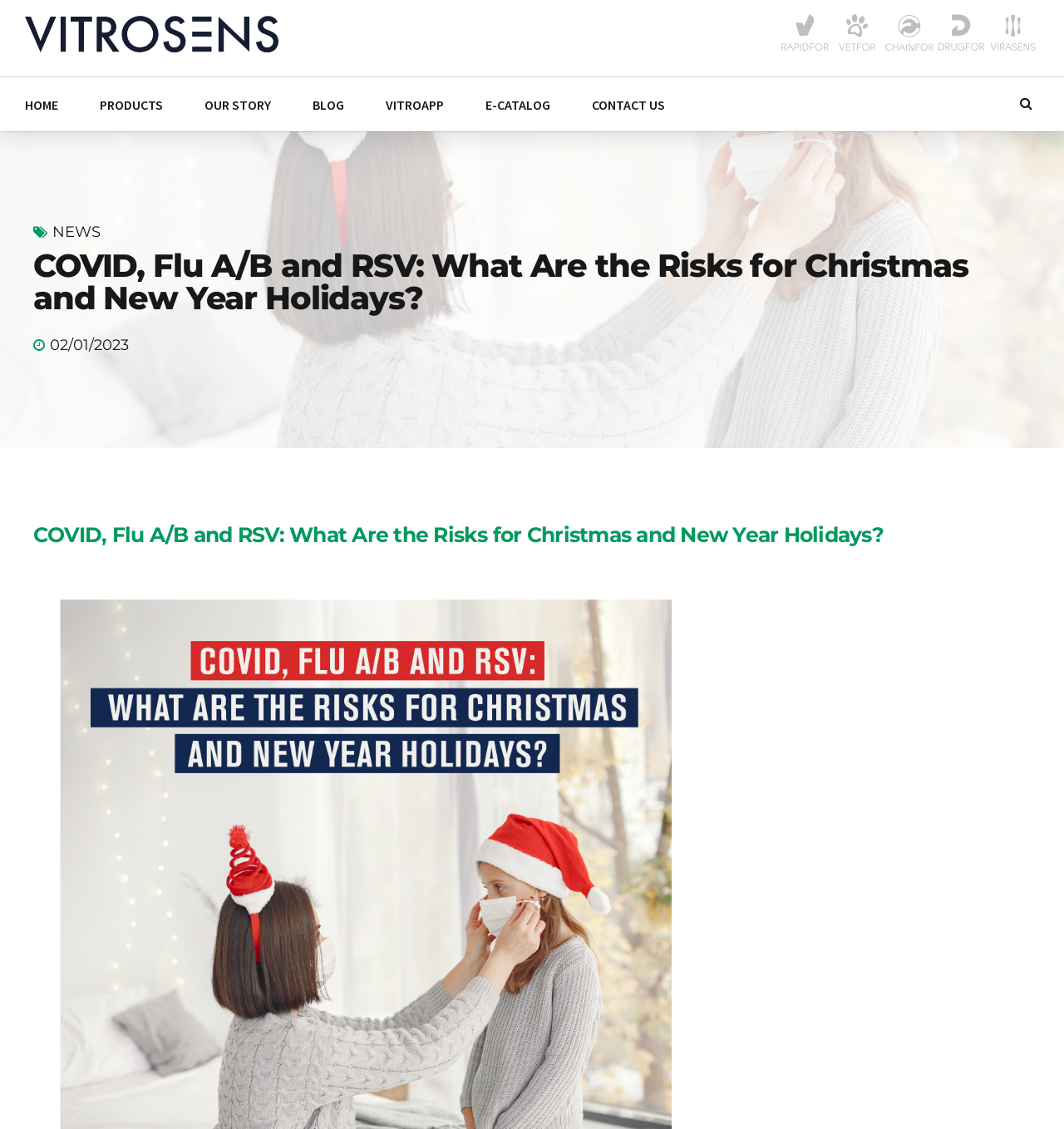Give a one-word or phrase response to the following question: What is the date of the article?

02/01/2023